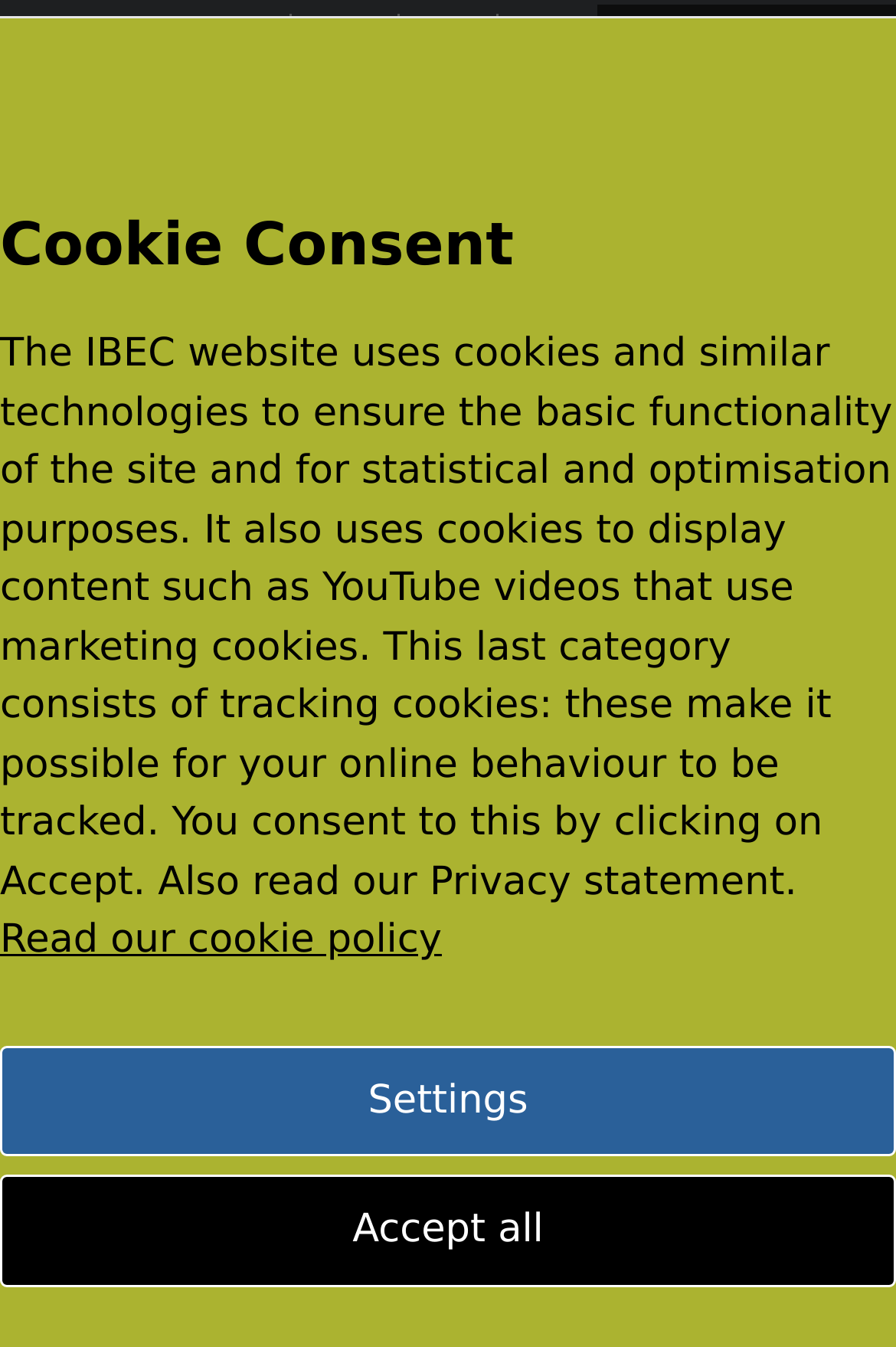What is the name of the facility?
Analyze the screenshot and provide a detailed answer to the question.

I found the answer by looking at the navigation section of the webpage, where it says 'ChemSpace' as a link.